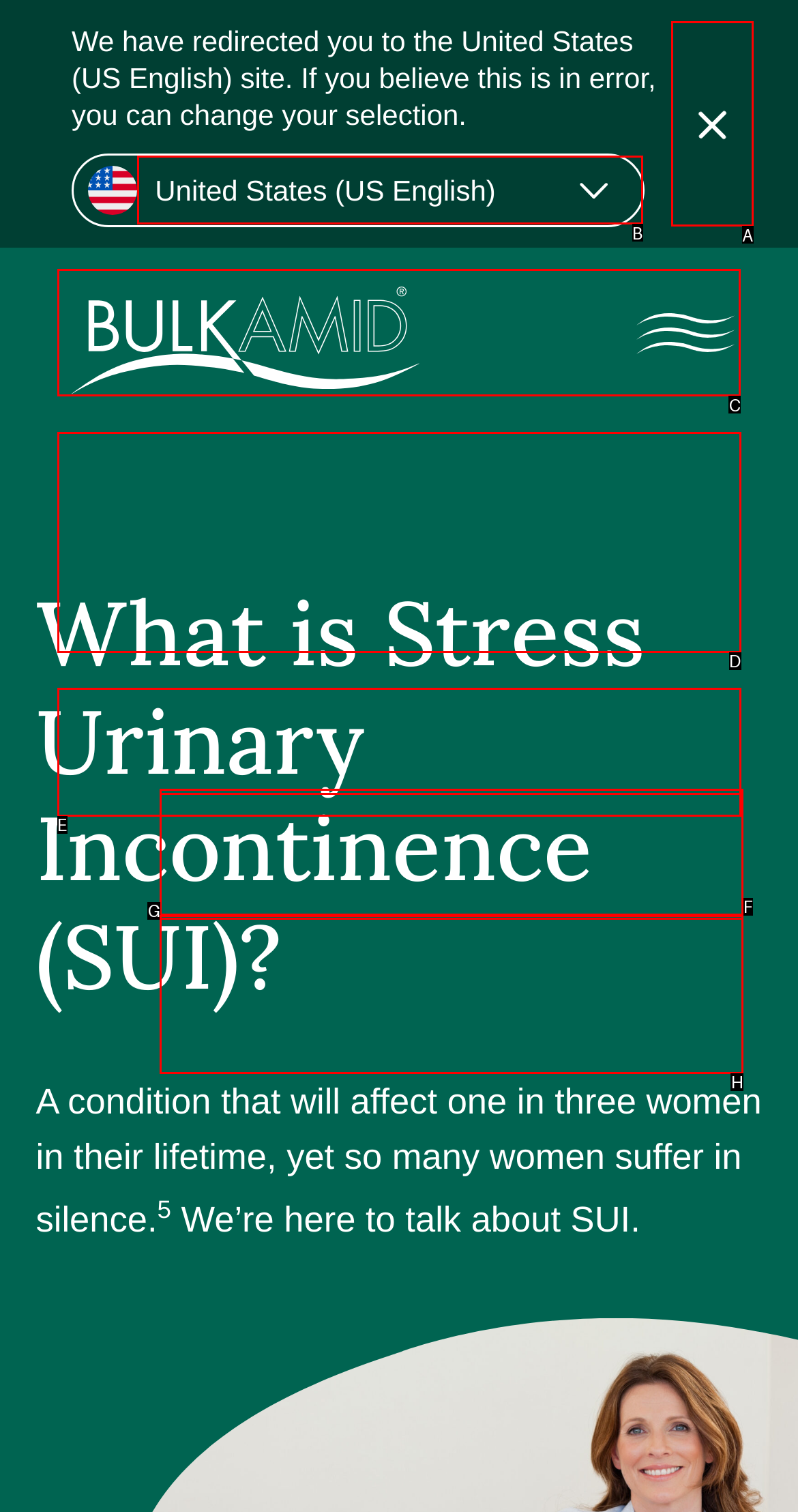Tell me which letter corresponds to the UI element that should be clicked to fulfill this instruction: Learn about Bulkamid for You
Answer using the letter of the chosen option directly.

C